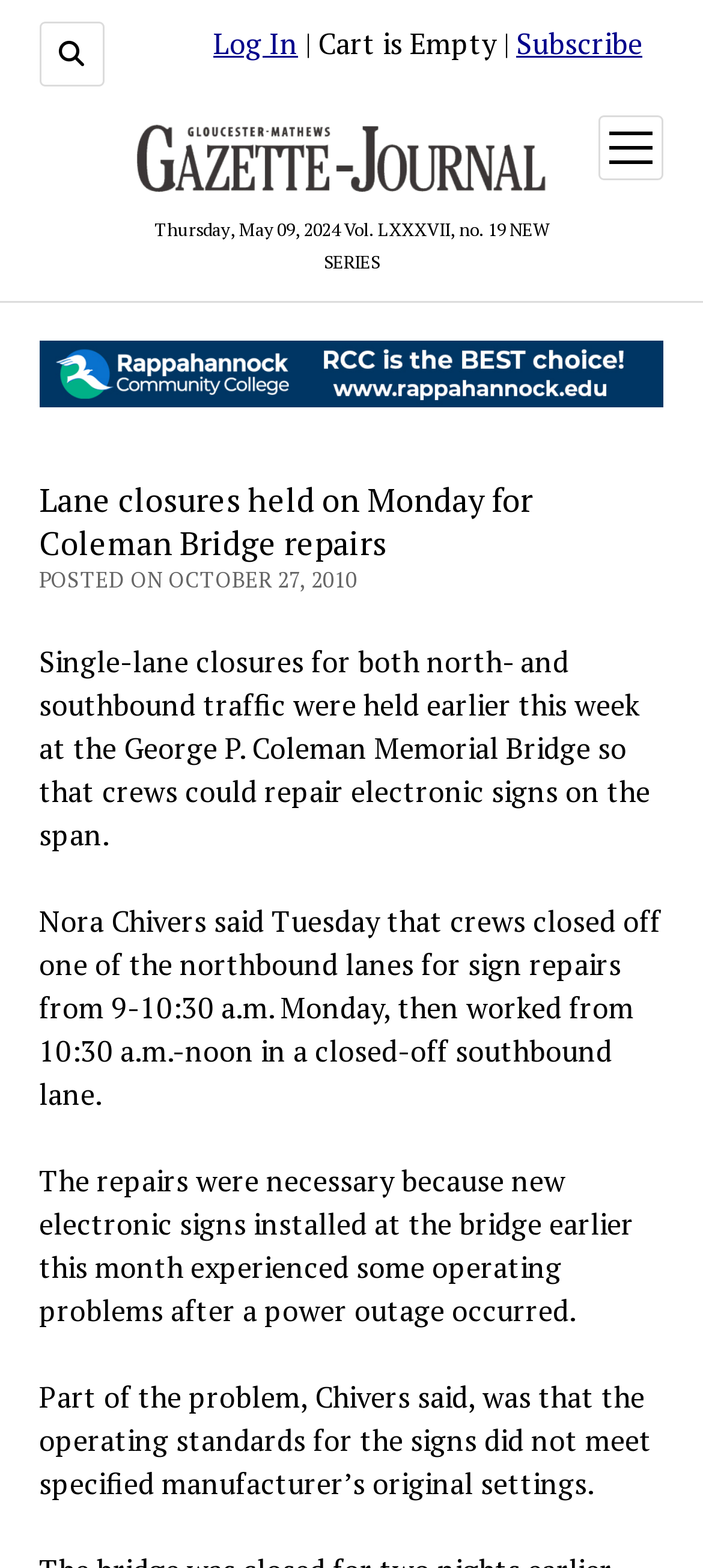Given the description Search, predict the bounding box coordinates of the UI element. Ensure the coordinates are in the format (top-left x, top-left y, bottom-right x, bottom-right y) and all values are between 0 and 1.

[0.056, 0.014, 0.148, 0.055]